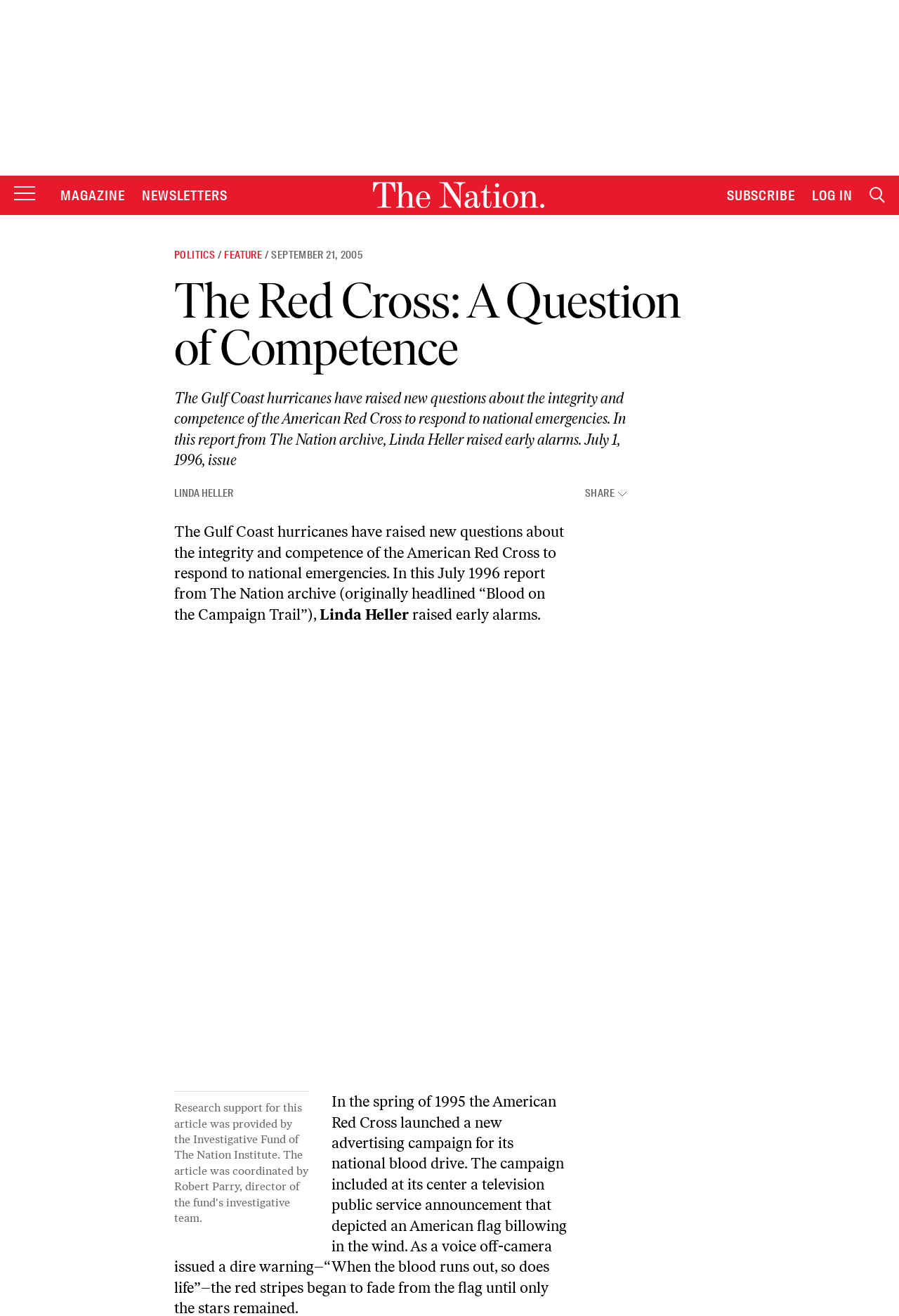Determine the coordinates of the bounding box for the clickable area needed to execute this instruction: "Search".

[0.967, 0.142, 0.984, 0.155]